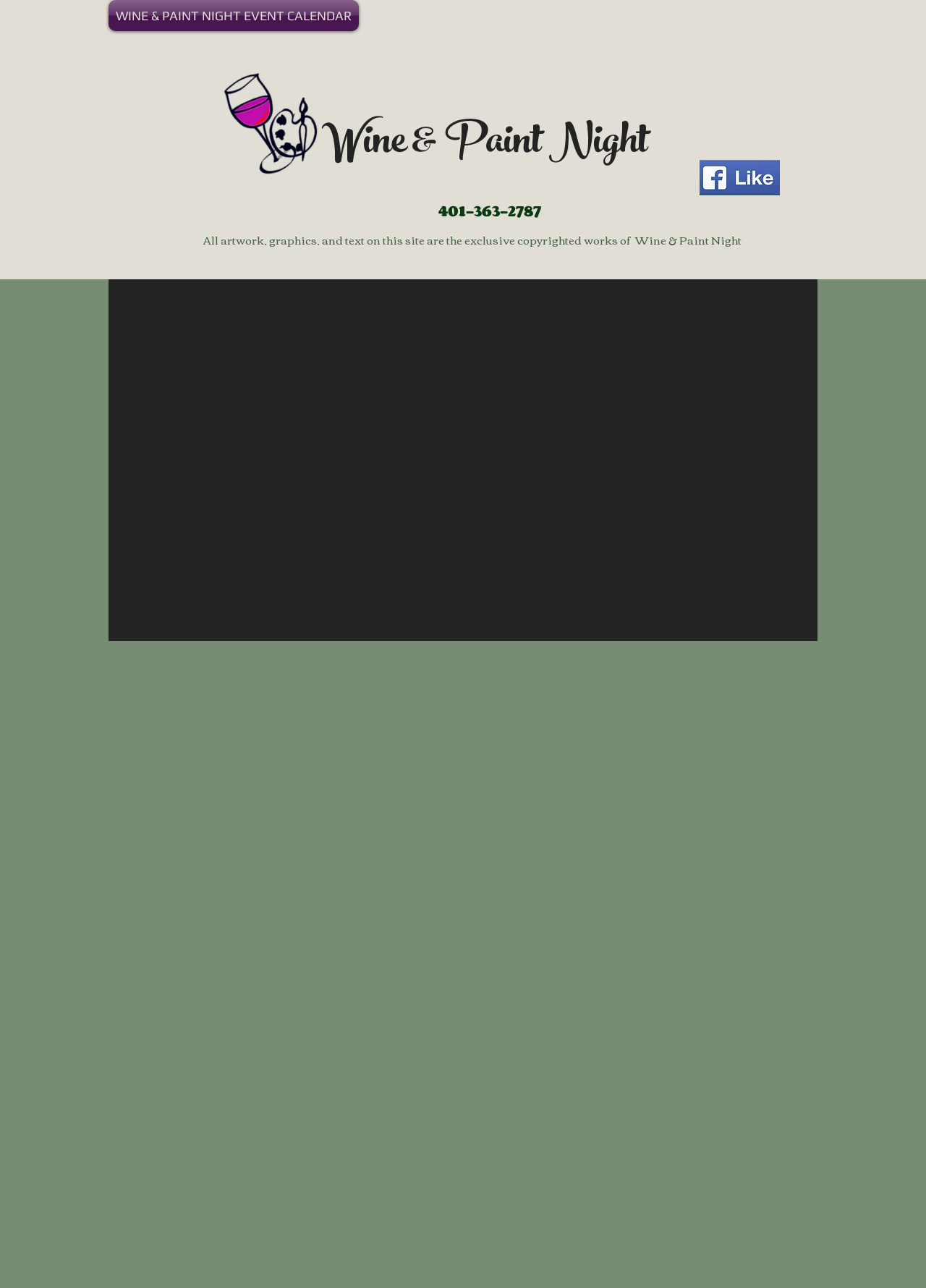Describe all visible elements and their arrangement on the webpage.

The webpage is titled "New Page | wineandpaintnight" and appears to be the homepage of Wine & Paint Night. At the top left of the page, there is a navigation menu labeled "Site". Below the navigation menu, there is a prominent link to the "WINE & PAINT NIGHT EVENT CALENDAR". 

To the right of the navigation menu, the Wine and Paint night logo is displayed. Below the logo, there are two headings. The first heading displays the phone number "401-363-2787" and is positioned near the top left of the page. The second heading, "Wine & Paint Night", is located to the right of the phone number heading. 

Further down the page, there is an empty link, and below that, a heading that describes the copyright information of the website, stating that all artwork, graphics, and text are the exclusive copyrighted works of Wine & Paint Night. The main content of the page is contained within a section that spans the entire width of the page, starting from the middle and extending down to the bottom half of the page.